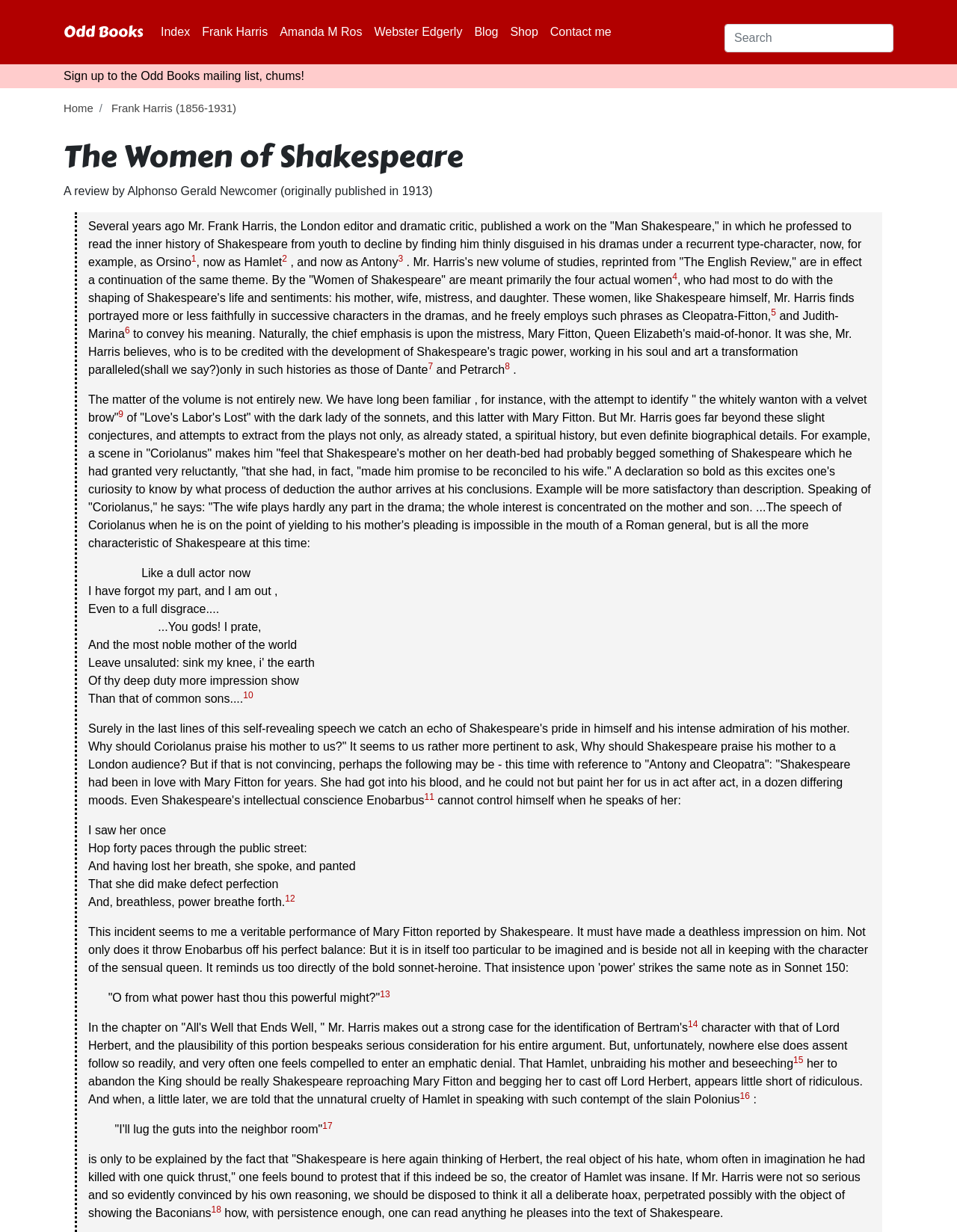Specify the bounding box coordinates of the element's area that should be clicked to execute the given instruction: "Sign up to the Odd Books mailing list". The coordinates should be four float numbers between 0 and 1, i.e., [left, top, right, bottom].

[0.066, 0.052, 0.33, 0.072]